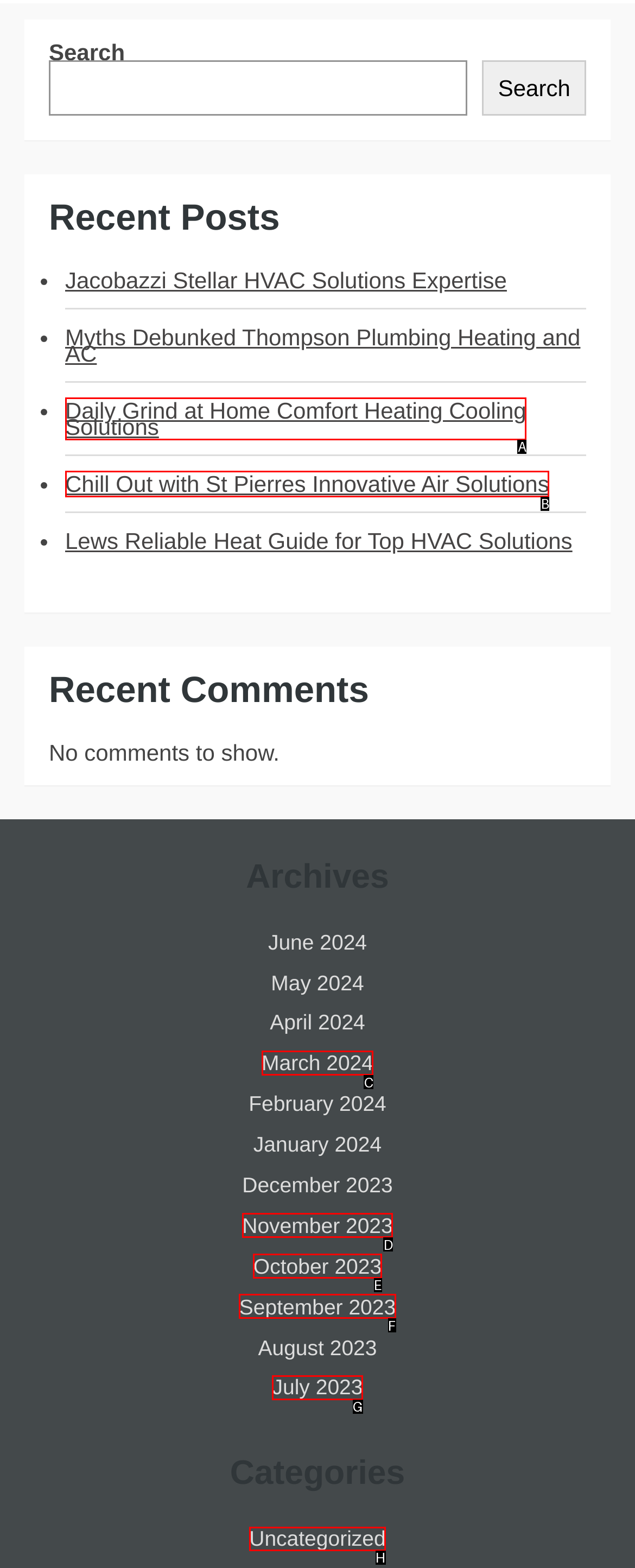For the instruction: View categories under 'Uncategorized', determine the appropriate UI element to click from the given options. Respond with the letter corresponding to the correct choice.

H